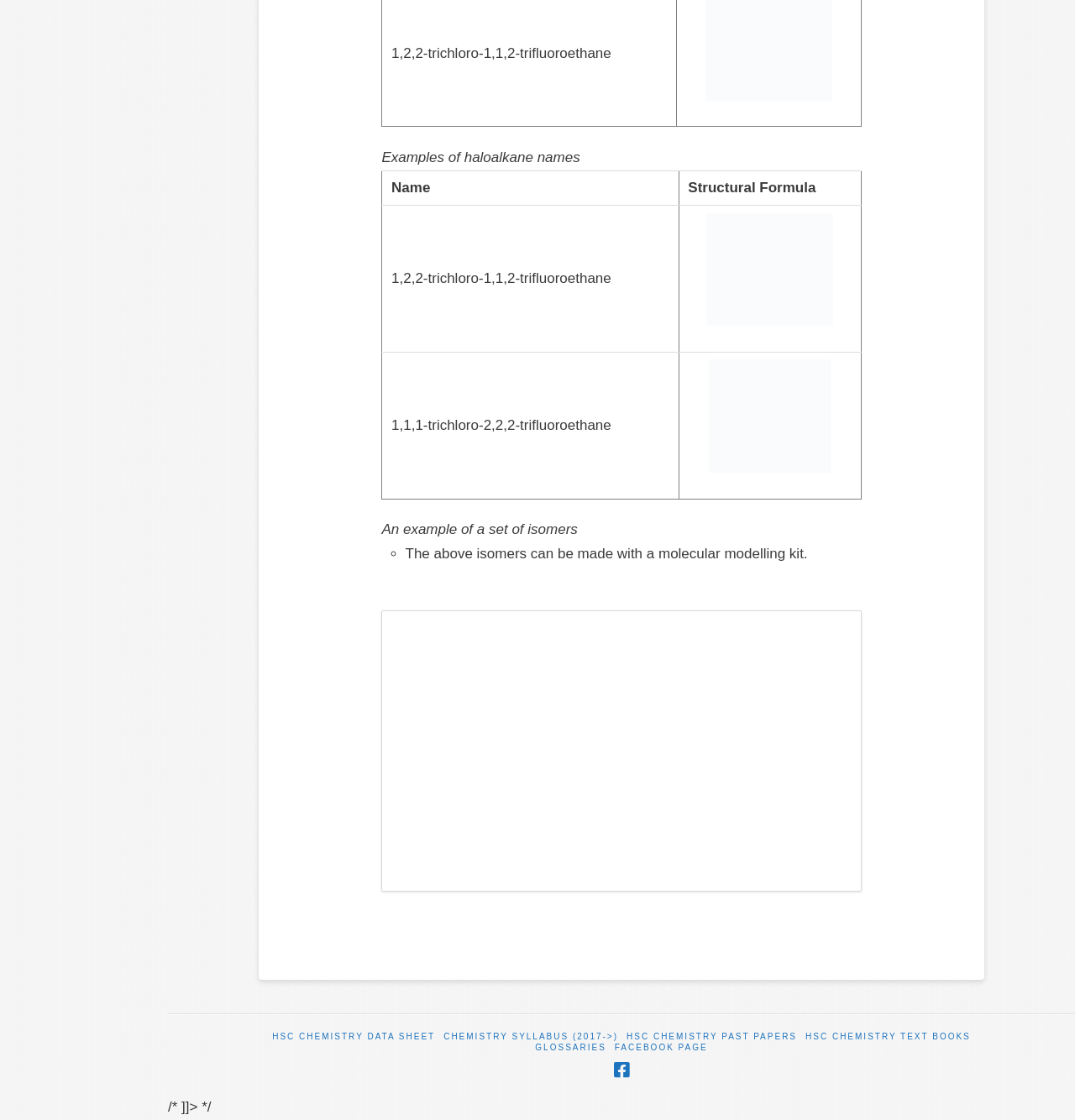Given the description "HSC Chemistry Text Books", determine the bounding box of the corresponding UI element.

[0.749, 0.921, 0.903, 0.931]